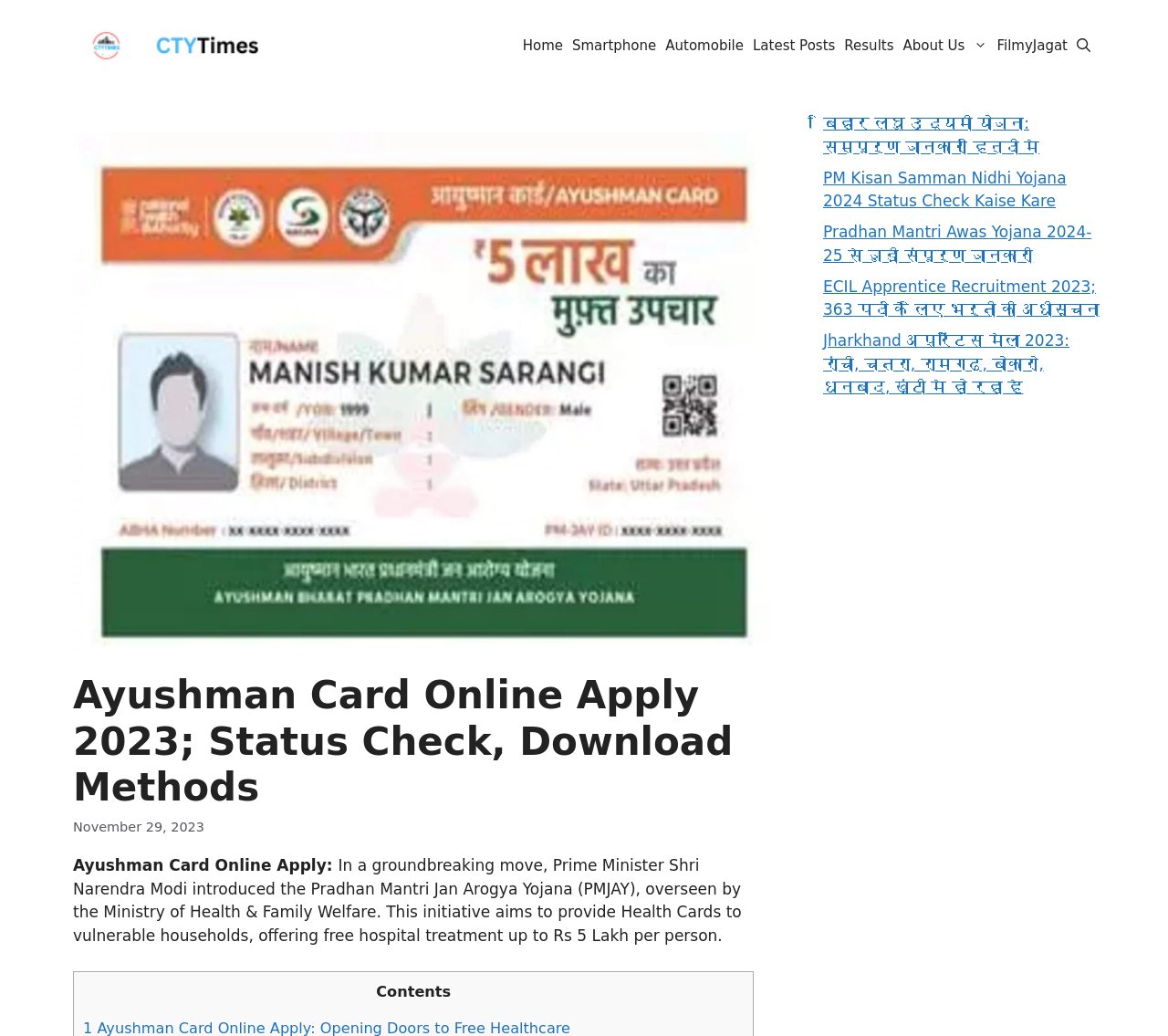What is the maximum amount of free hospital treatment per person?
Provide an in-depth and detailed explanation in response to the question.

As mentioned in the webpage content, the Ayushman Card provides free hospital treatment up to Rs 5 Lakh per person.